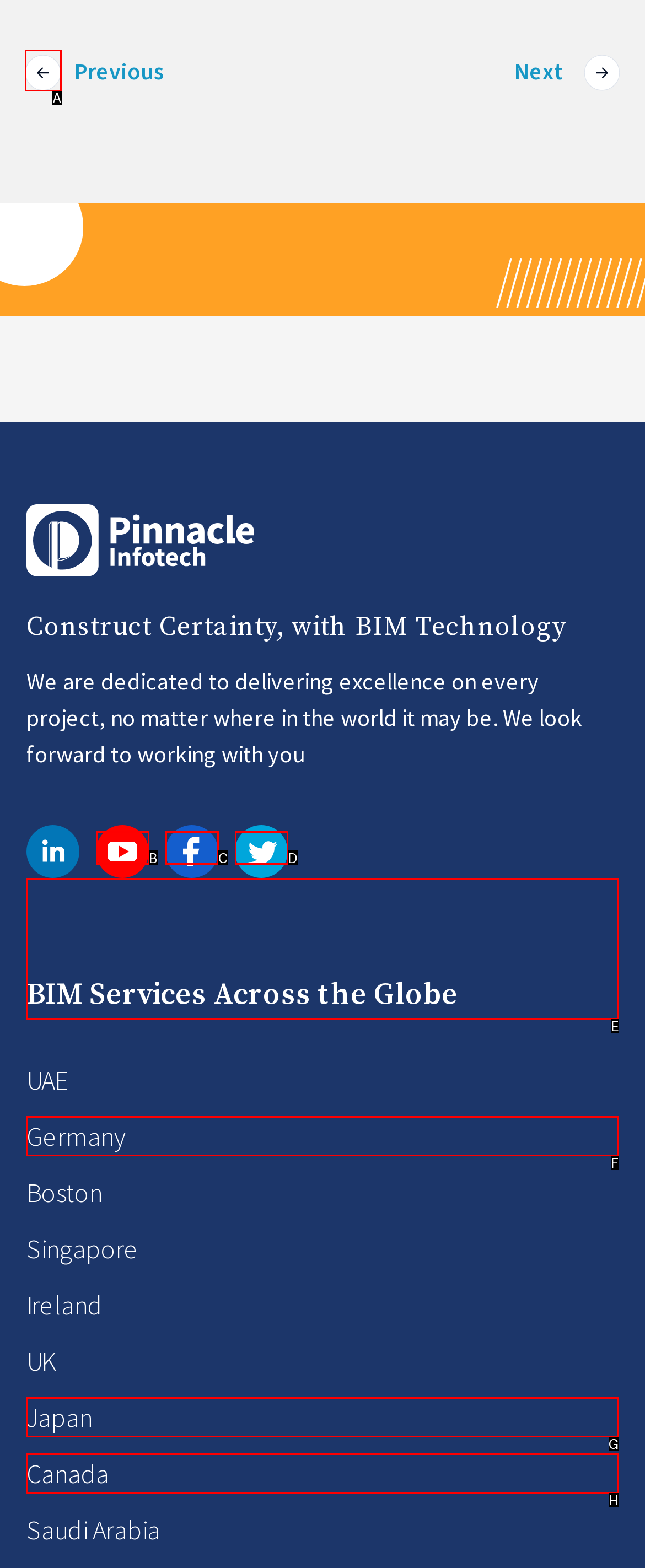Identify the correct HTML element to click for the task: Read about BIM Services Across the Globe. Provide the letter of your choice.

E